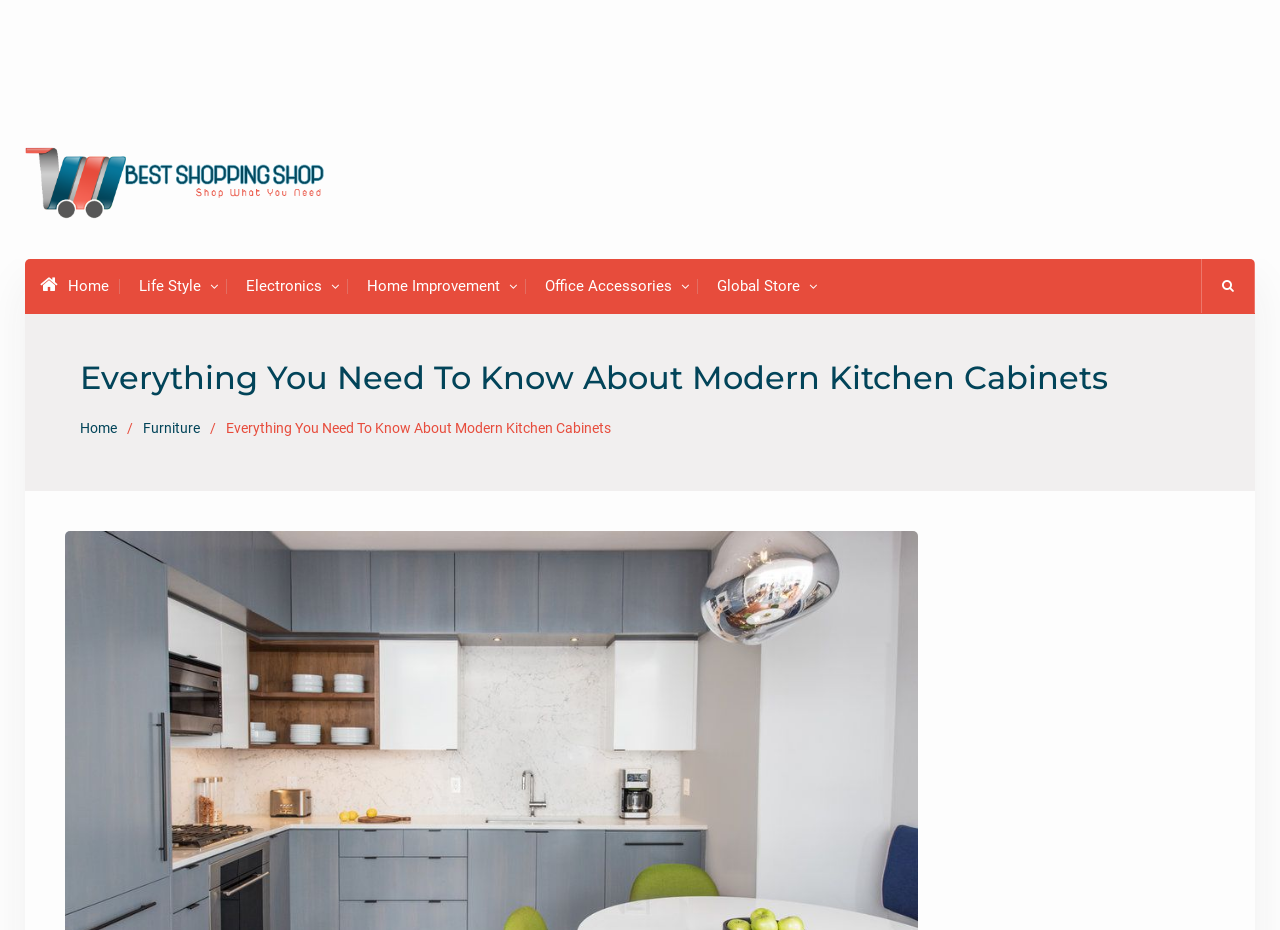Pinpoint the bounding box coordinates of the clickable element to carry out the following instruction: "click on the 'Best Shopping Shop' link."

[0.02, 0.154, 0.254, 0.235]